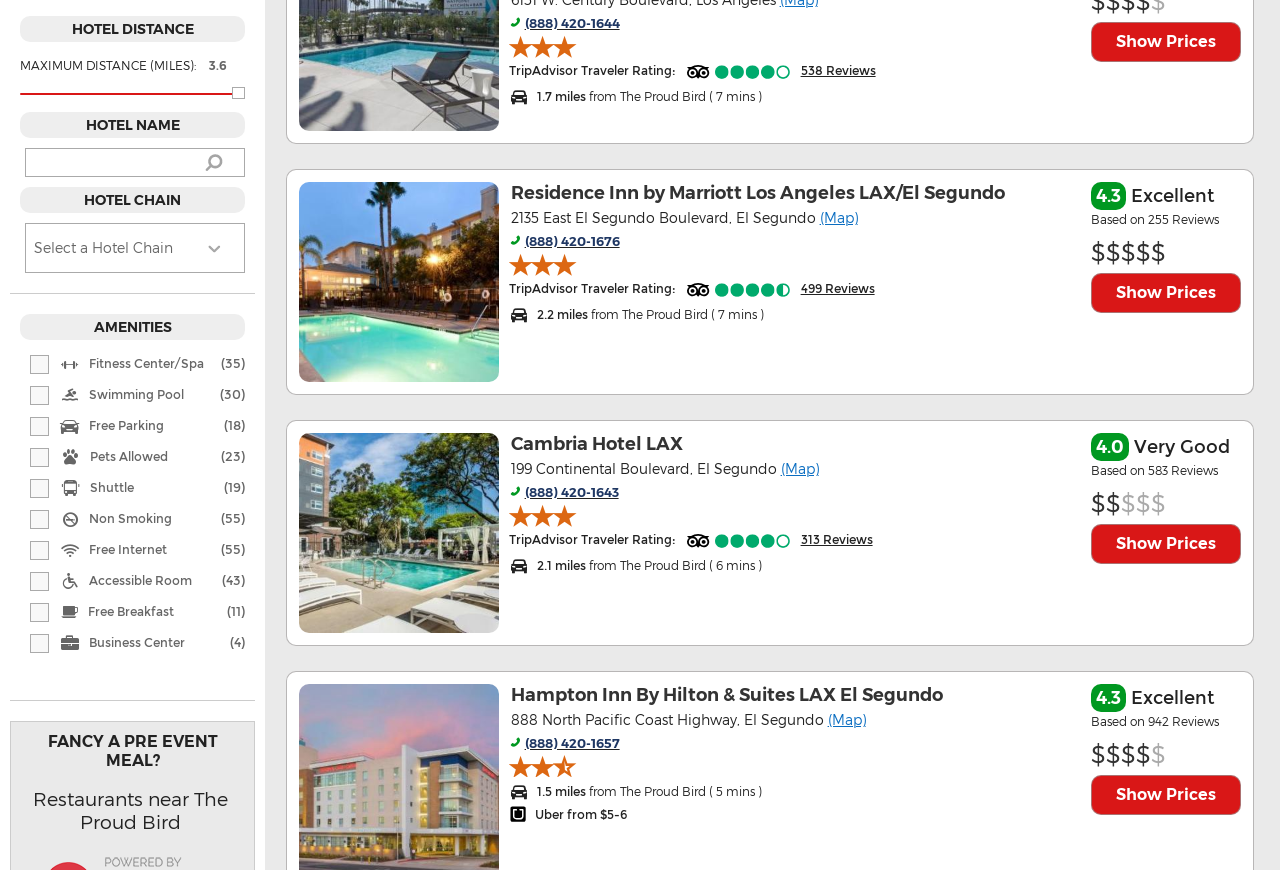Locate the bounding box coordinates of the element that should be clicked to fulfill the instruction: "Register for the gathering.".

None